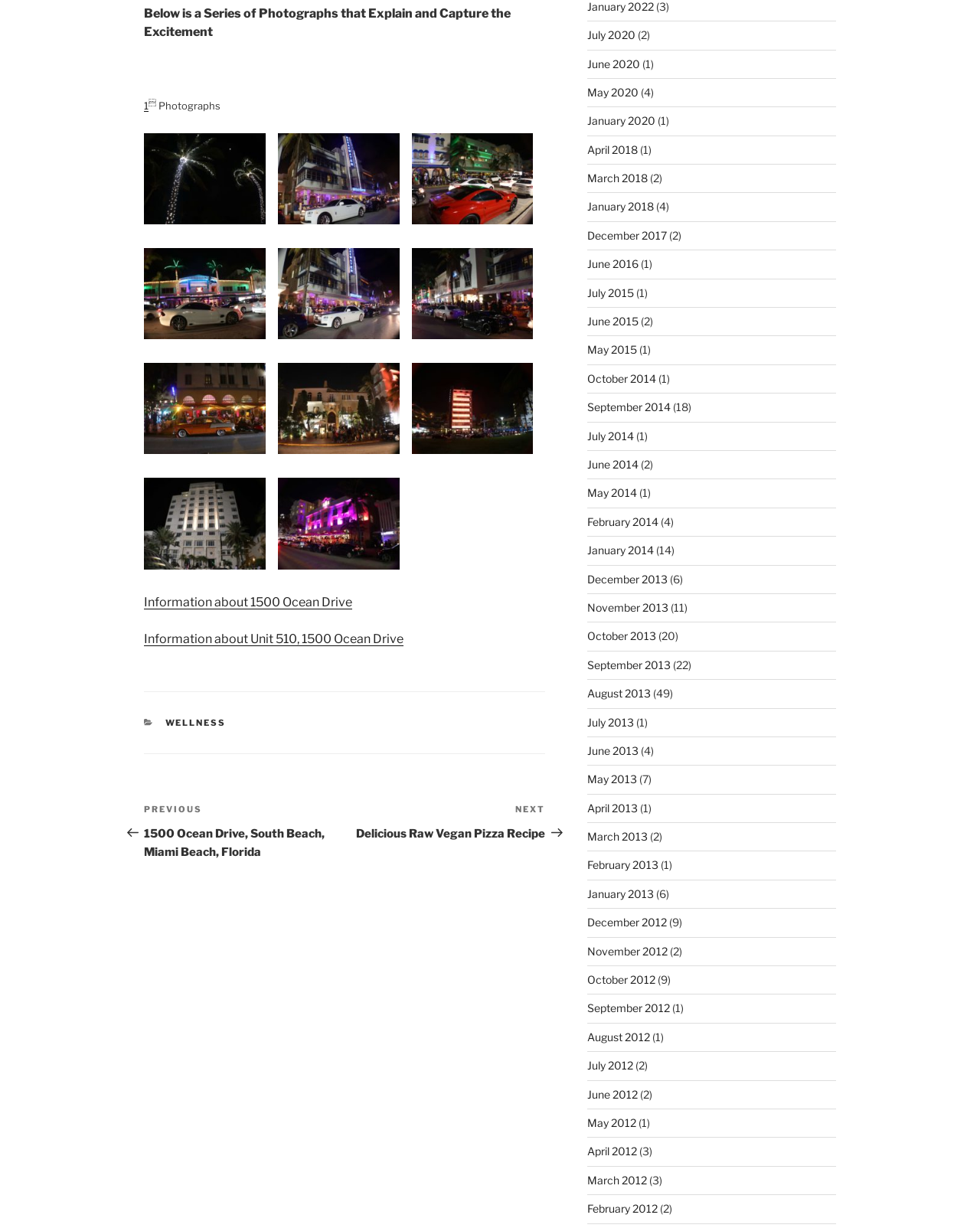What is the category of the post?
Please look at the screenshot and answer using one word or phrase.

WELLNESS